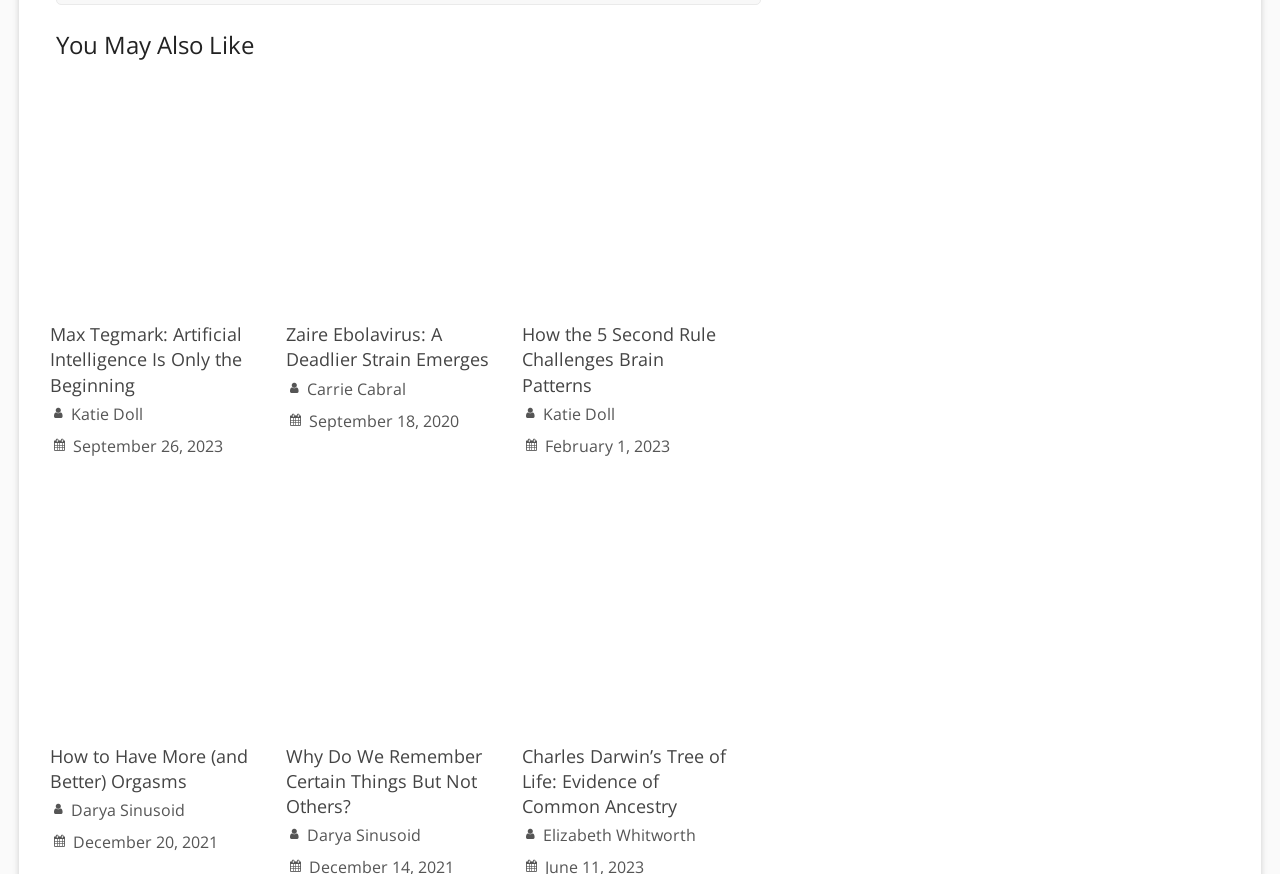What is the title of the first article?
Please provide a single word or phrase answer based on the image.

Max Tegmark: Artificial Intelligence Is Only the Beginning